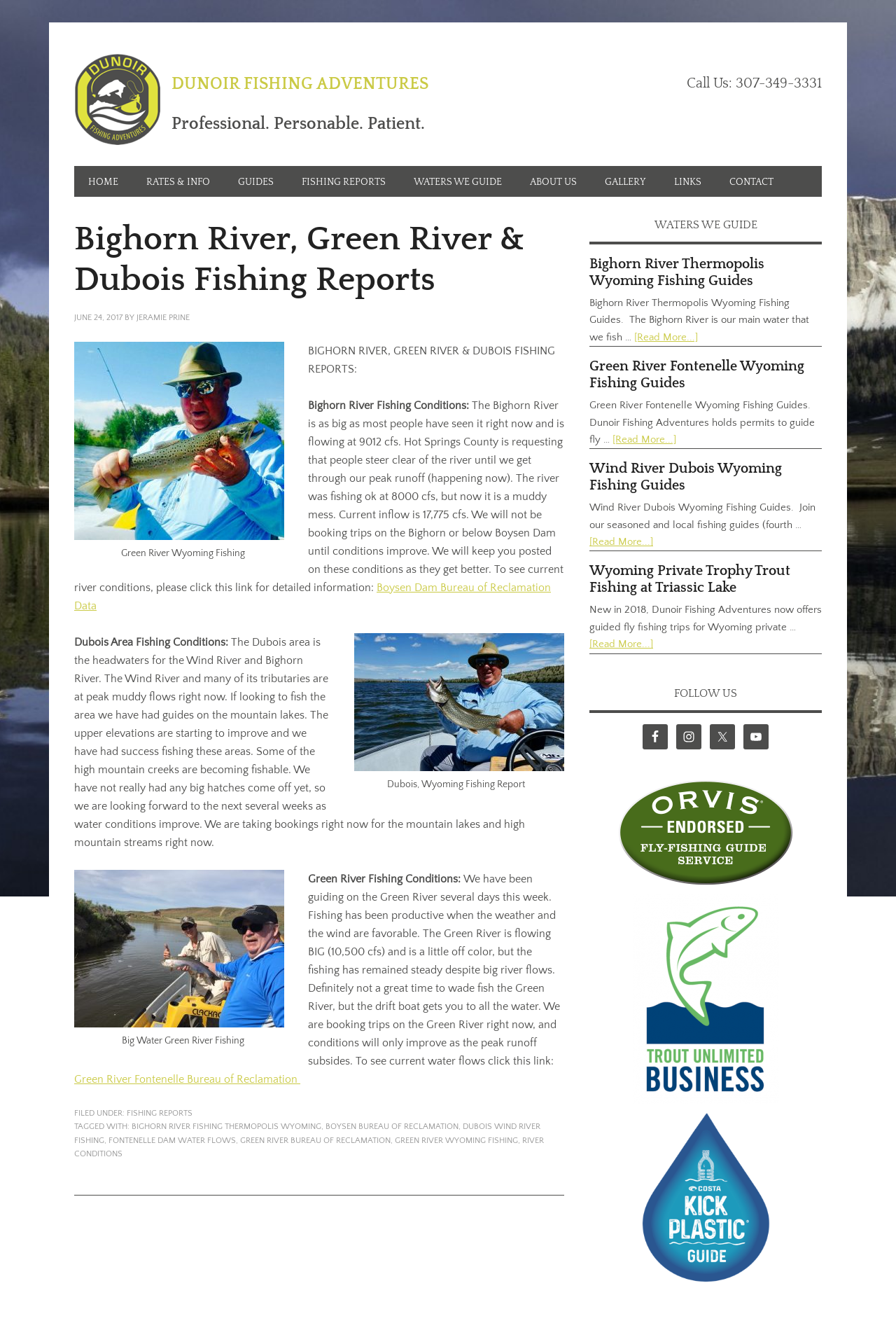Identify the bounding box coordinates of the area you need to click to perform the following instruction: "Call the phone number".

[0.554, 0.056, 0.917, 0.069]